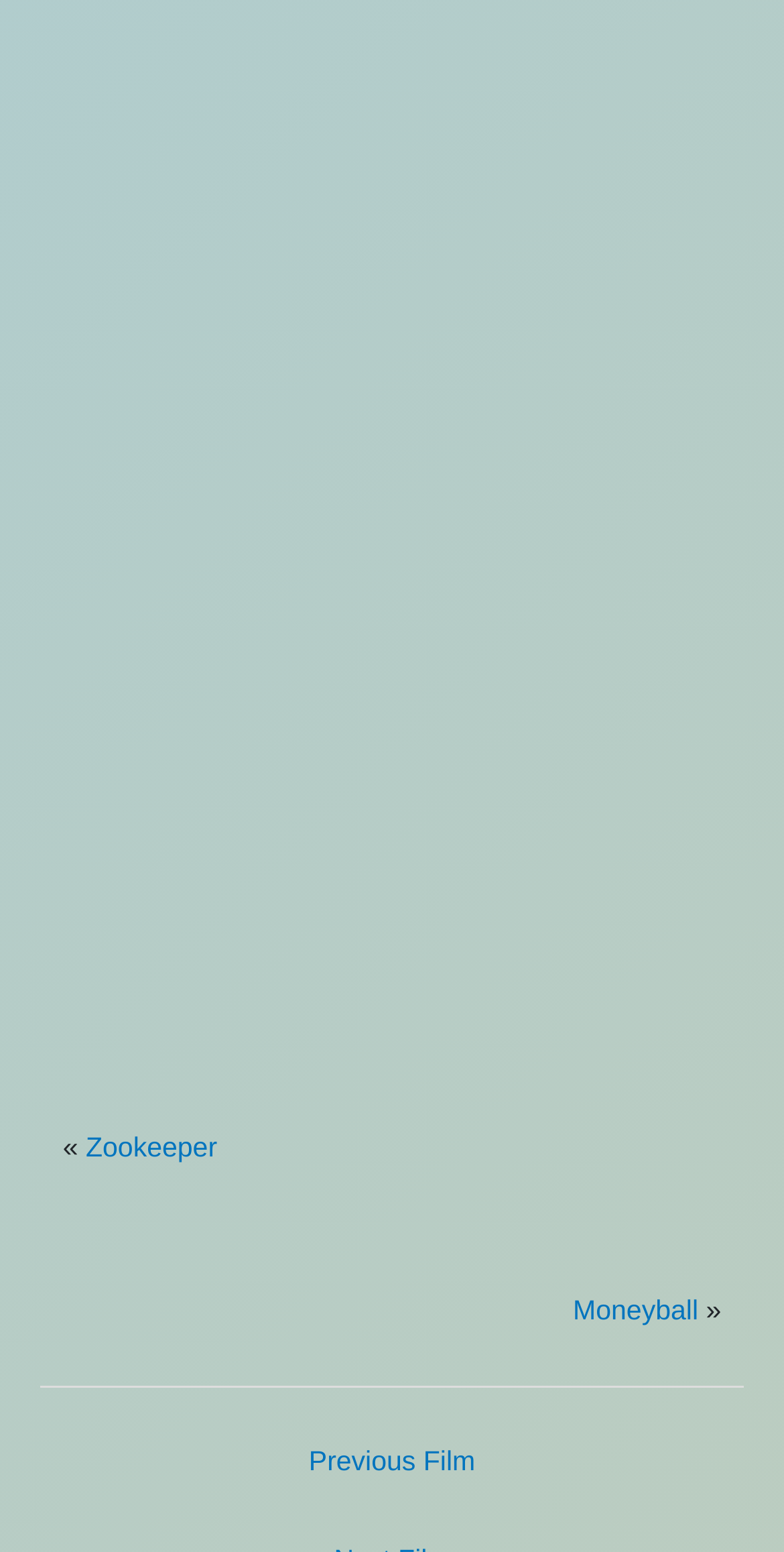Provide the bounding box coordinates of the HTML element this sentence describes: "CALL ME". The bounding box coordinates consist of four float numbers between 0 and 1, i.e., [left, top, right, bottom].

None